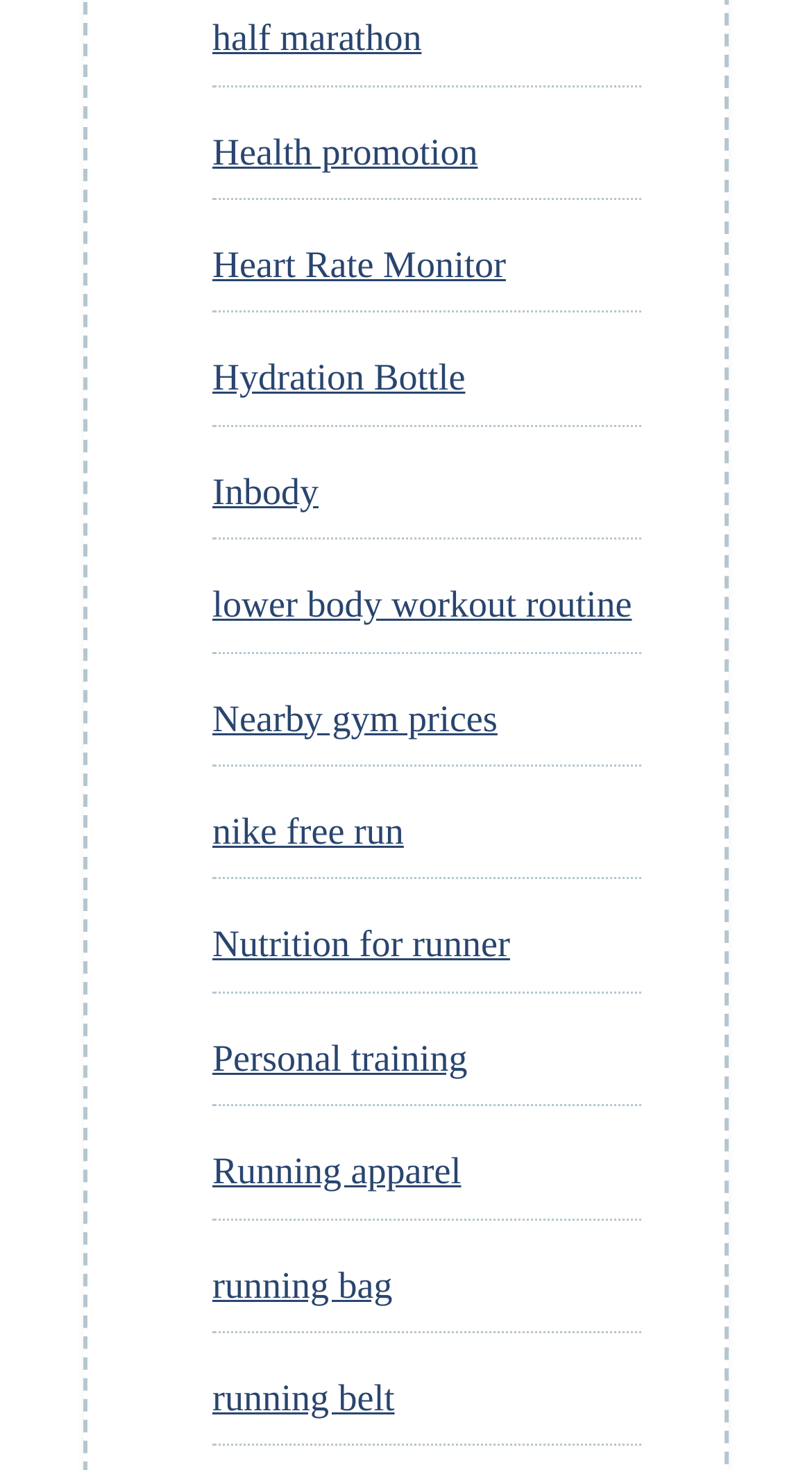Pinpoint the bounding box coordinates of the clickable area necessary to execute the following instruction: "learn about Nutrition for runner". The coordinates should be given as four float numbers between 0 and 1, namely [left, top, right, bottom].

[0.262, 0.628, 0.628, 0.657]